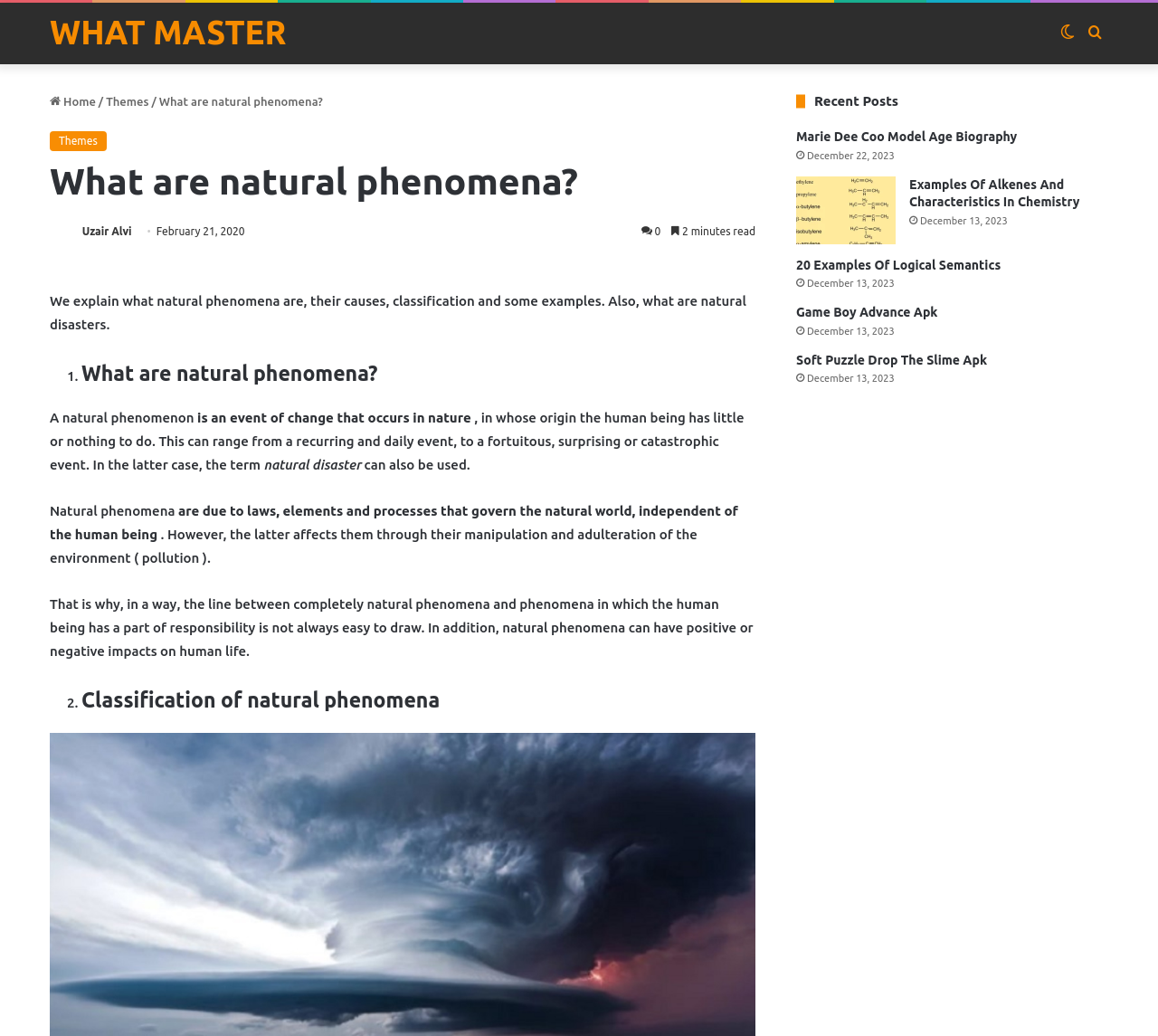What is the topic of the article? Based on the image, give a response in one word or a short phrase.

Natural phenomena